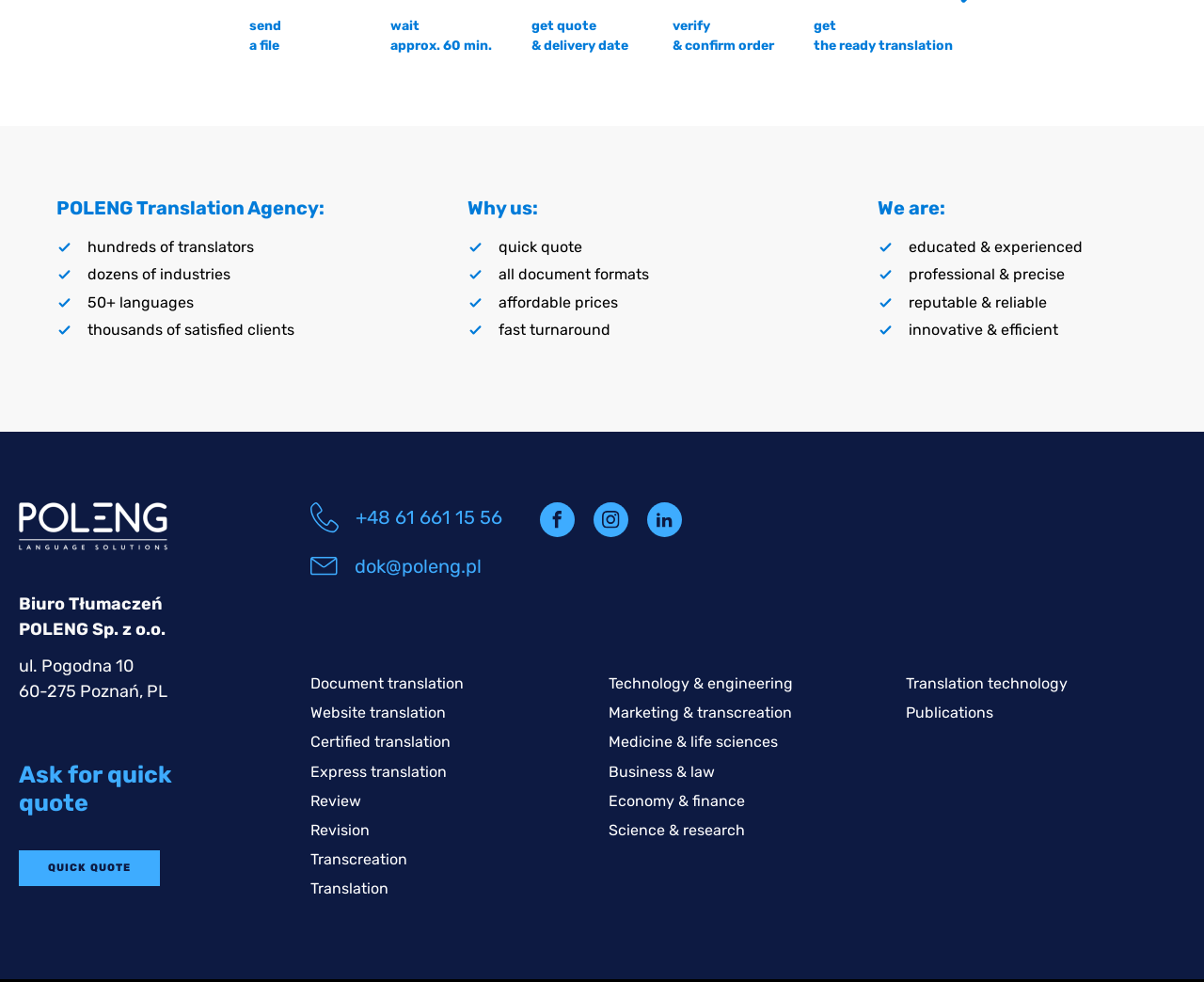Please identify the bounding box coordinates of the element that needs to be clicked to execute the following command: "learn about translation technology". Provide the bounding box using four float numbers between 0 and 1, formatted as [left, top, right, bottom].

[0.753, 0.687, 0.984, 0.705]